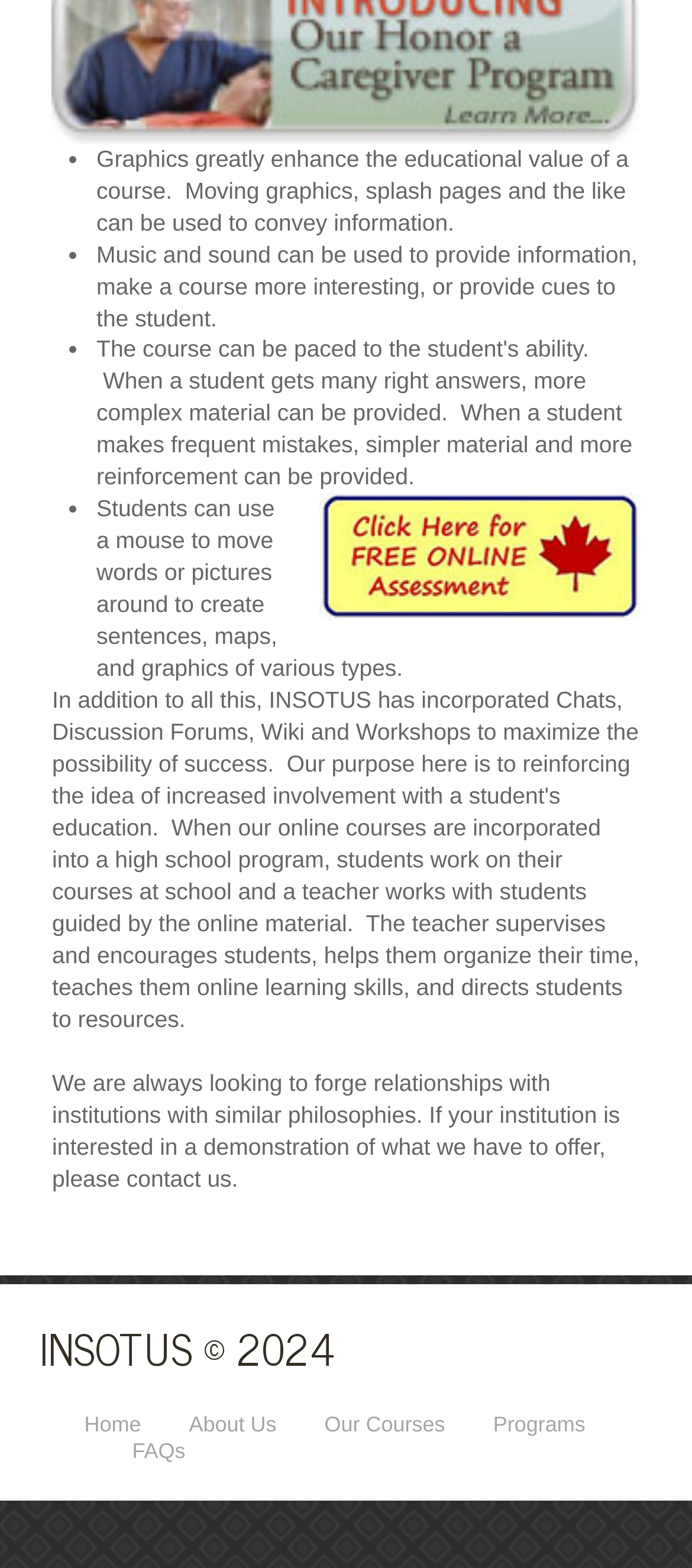Based on the element description Our Courses, identify the bounding box coordinates for the UI element. The coordinates should be in the format (top-left x, top-left y, bottom-right x, bottom-right y) and within the 0 to 1 range.

[0.469, 0.9, 0.643, 0.916]